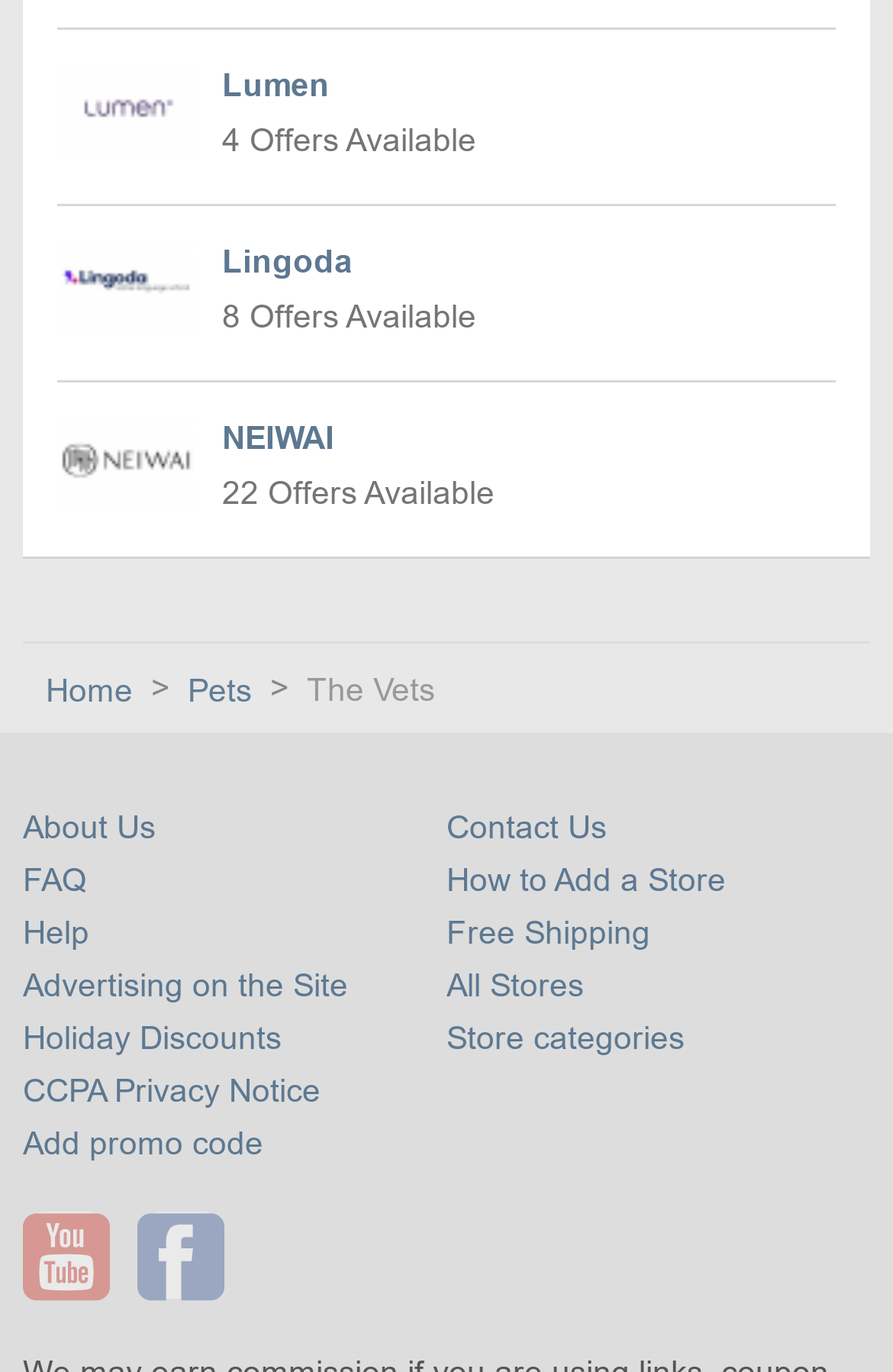Find the bounding box coordinates of the area that needs to be clicked in order to achieve the following instruction: "View Lumen coupons". The coordinates should be specified as four float numbers between 0 and 1, i.e., [left, top, right, bottom].

[0.064, 0.022, 0.936, 0.151]